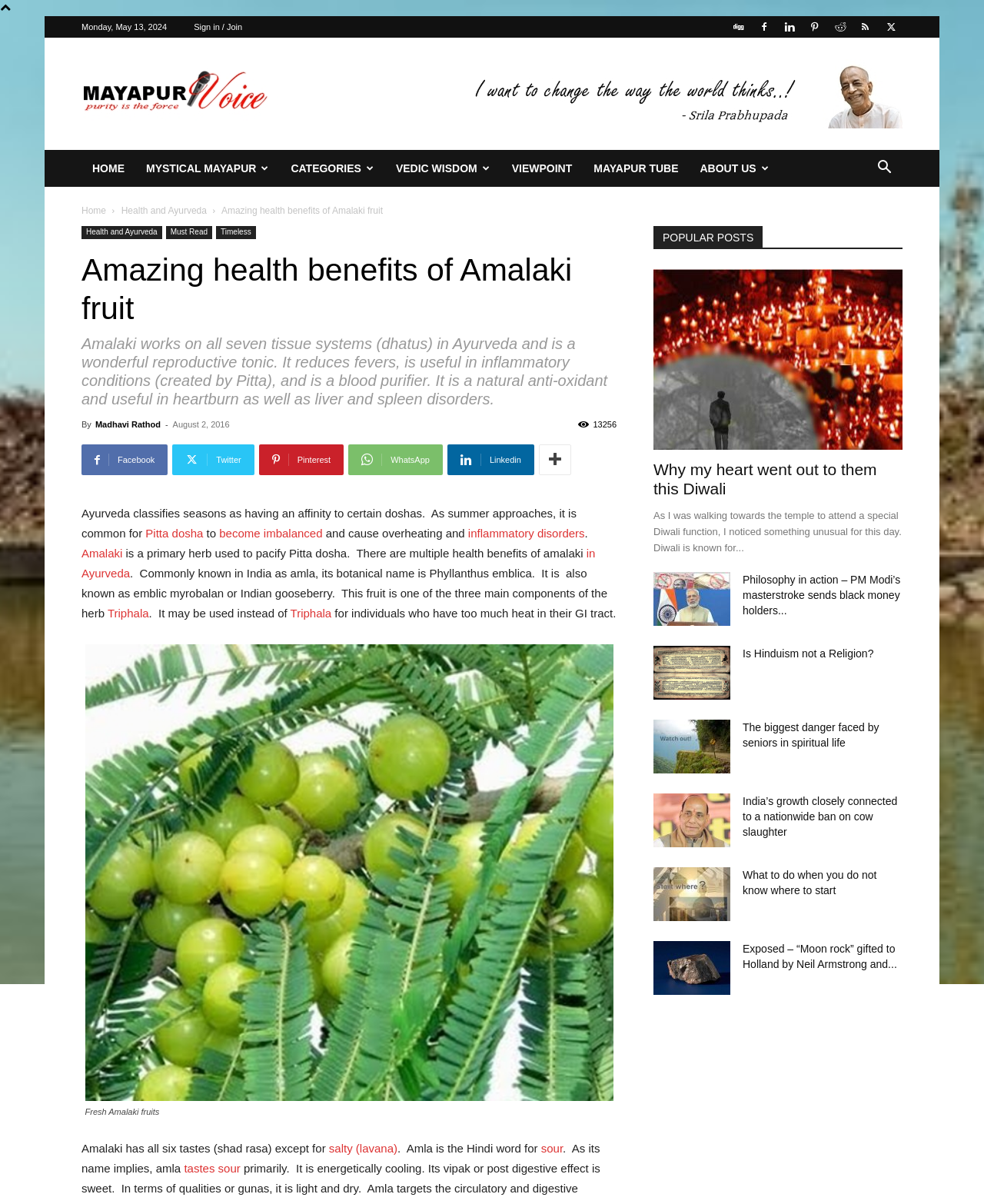Give a full account of the webpage's elements and their arrangement.

The webpage is about the health benefits of Amalaki fruit, with a focus on its role in Ayurveda. At the top of the page, there is a navigation bar with links to various sections of the website, including "HOME", "MYSTICAL MAYAPUR", "CATEGORIES", and "ABOUT US". Below this, there is a search bar and a button to sign in or join the website.

The main content of the page is divided into two sections. The first section is an article about Amalaki fruit, which describes its benefits and uses in Ayurveda. The article is written in a formal tone and includes several links to related topics, such as "Pitta dosha" and "Triphala". There is also an image of fresh Amalaki fruits below the article.

The second section is a list of popular posts, which includes links to other articles on the website. Each post has a title, a brief summary, and an image. The posts are arranged in a grid layout, with three columns and multiple rows.

Throughout the page, there are several social media links, including Facebook, Twitter, Pinterest, and LinkedIn, which allow users to share the article or follow the website's social media accounts. There is also a timestamp indicating when the article was published, which is August 2, 2016.

In terms of layout, the page has a clean and organized design, with clear headings and concise text. The use of images and social media links adds visual interest and encourages user engagement. Overall, the webpage provides a wealth of information about Amalaki fruit and its benefits, while also promoting the website's other content and social media presence.